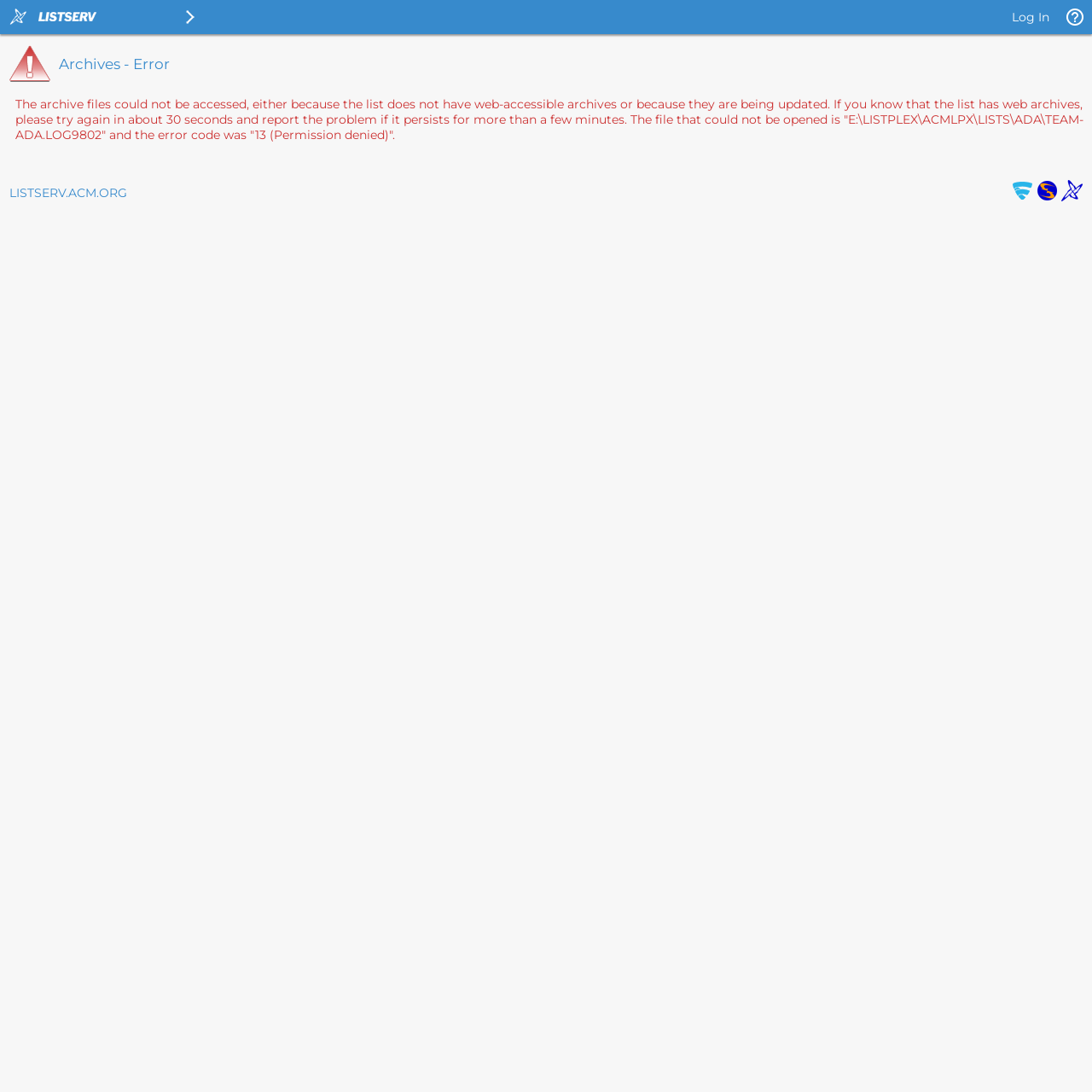Could you please study the image and provide a detailed answer to the question:
What is the purpose of the webpage?

The webpage appears to be an error page, as it displays an error message indicating that the archive files could not be accessed, and provides an explanation for the error.